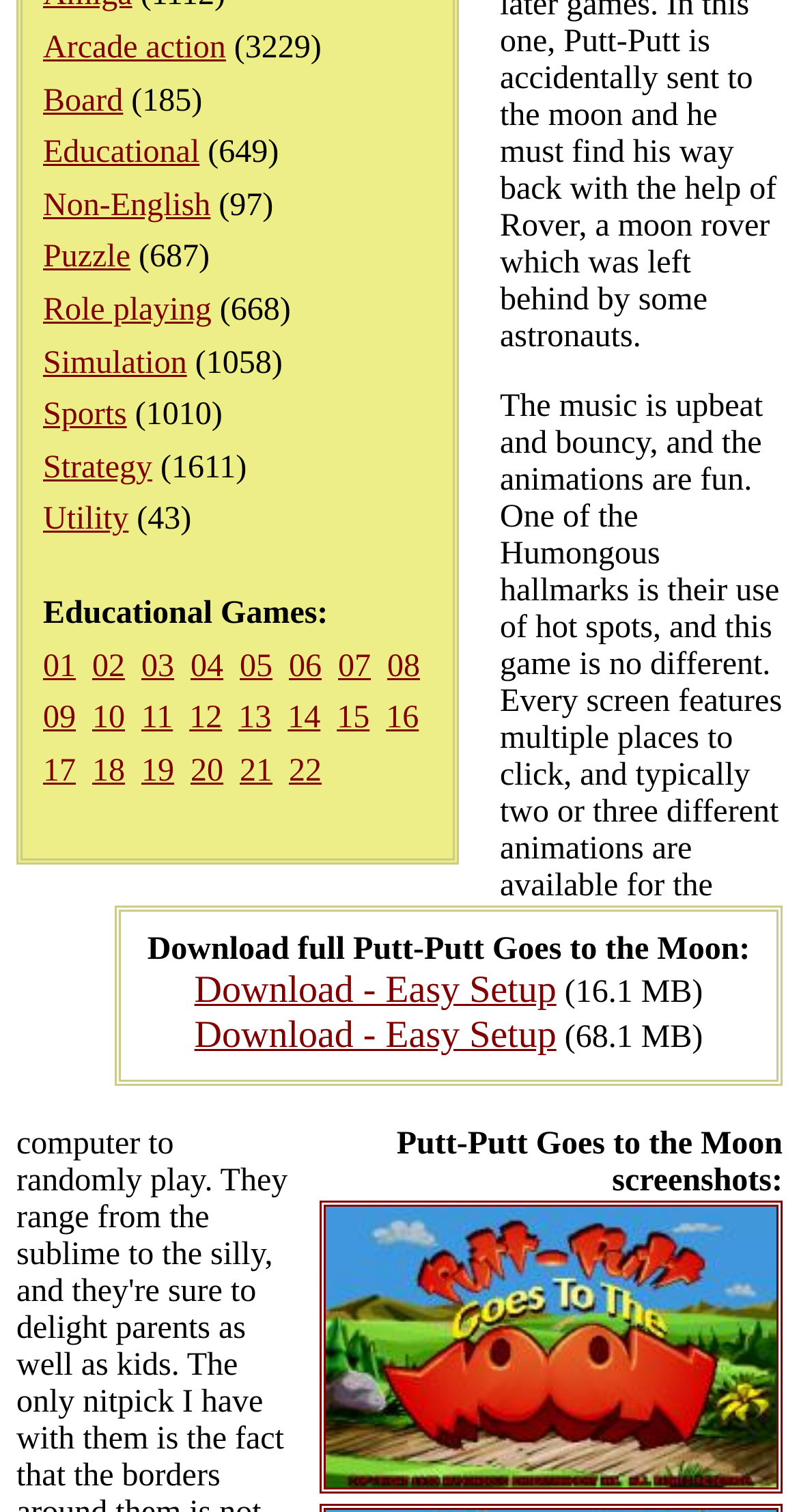Using the provided element description, identify the bounding box coordinates as (top-left x, top-left y, bottom-right x, bottom-right y). Ensure all values are between 0 and 1. Description: Digital Media Telco Convergence

None